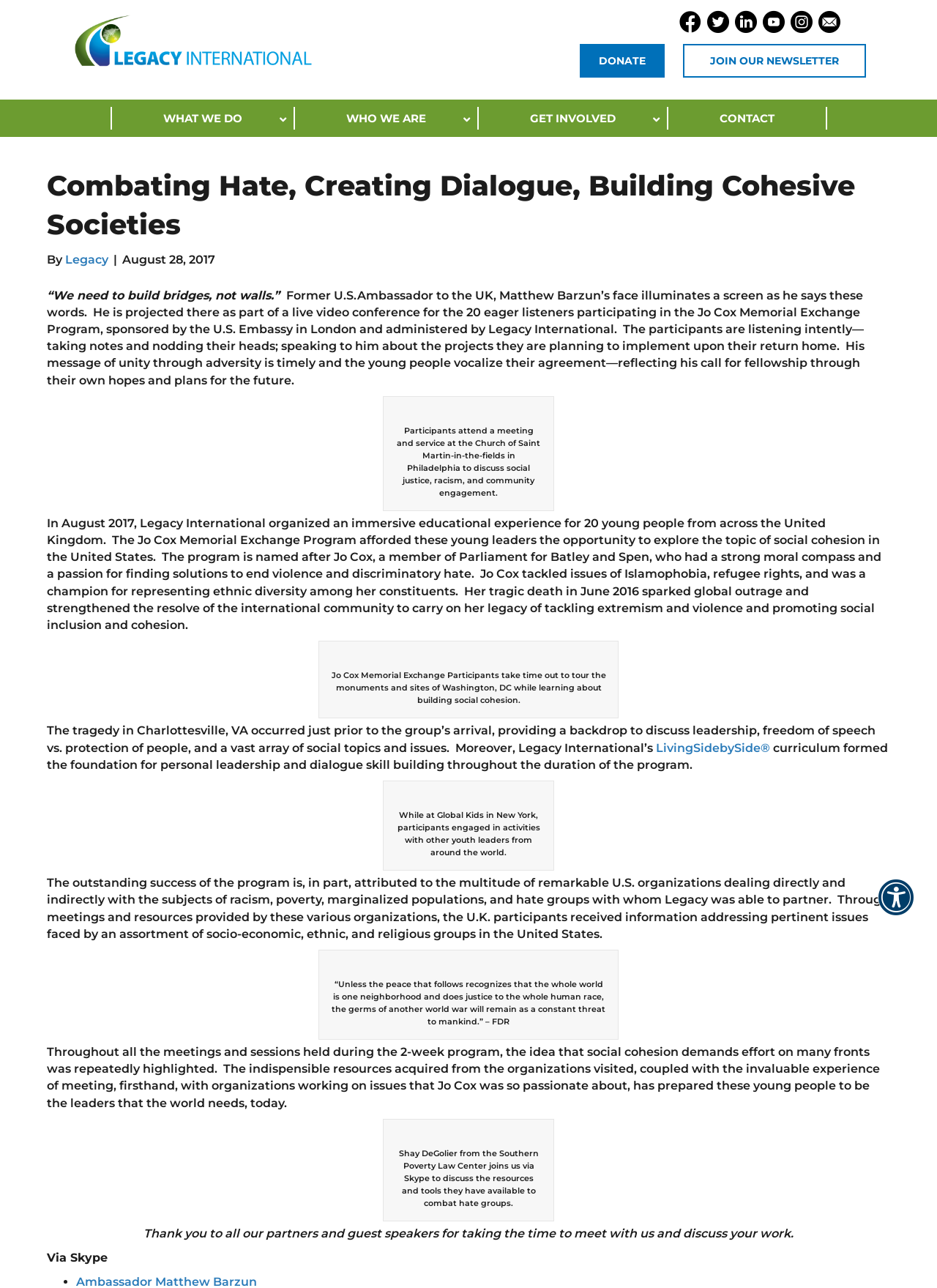Identify the bounding box coordinates of the HTML element based on this description: "Get Involved".

[0.511, 0.083, 0.713, 0.101]